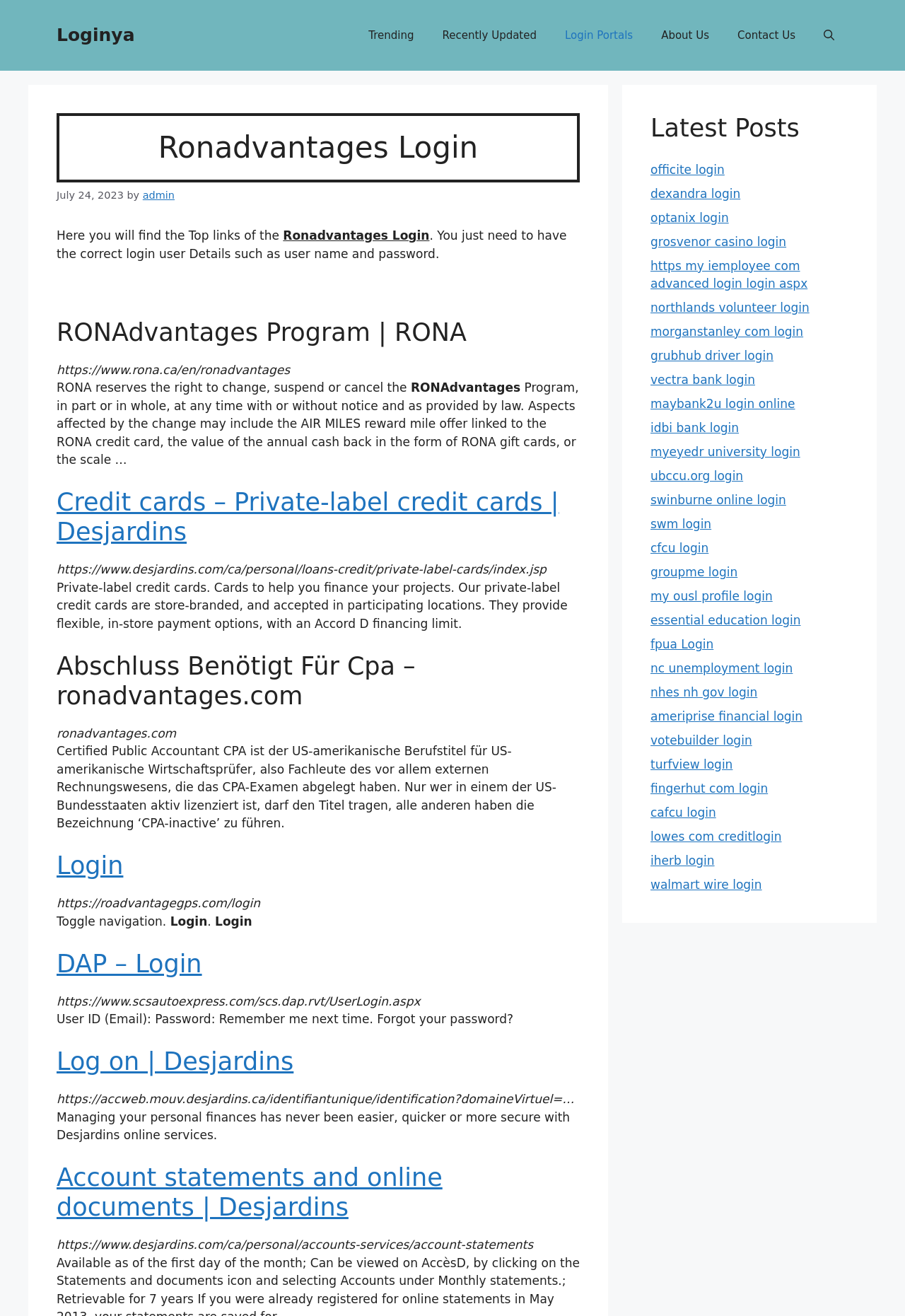Please specify the bounding box coordinates of the clickable region necessary for completing the following instruction: "view movies directed by Jean-Pierre Jeunet". The coordinates must consist of four float numbers between 0 and 1, i.e., [left, top, right, bottom].

None